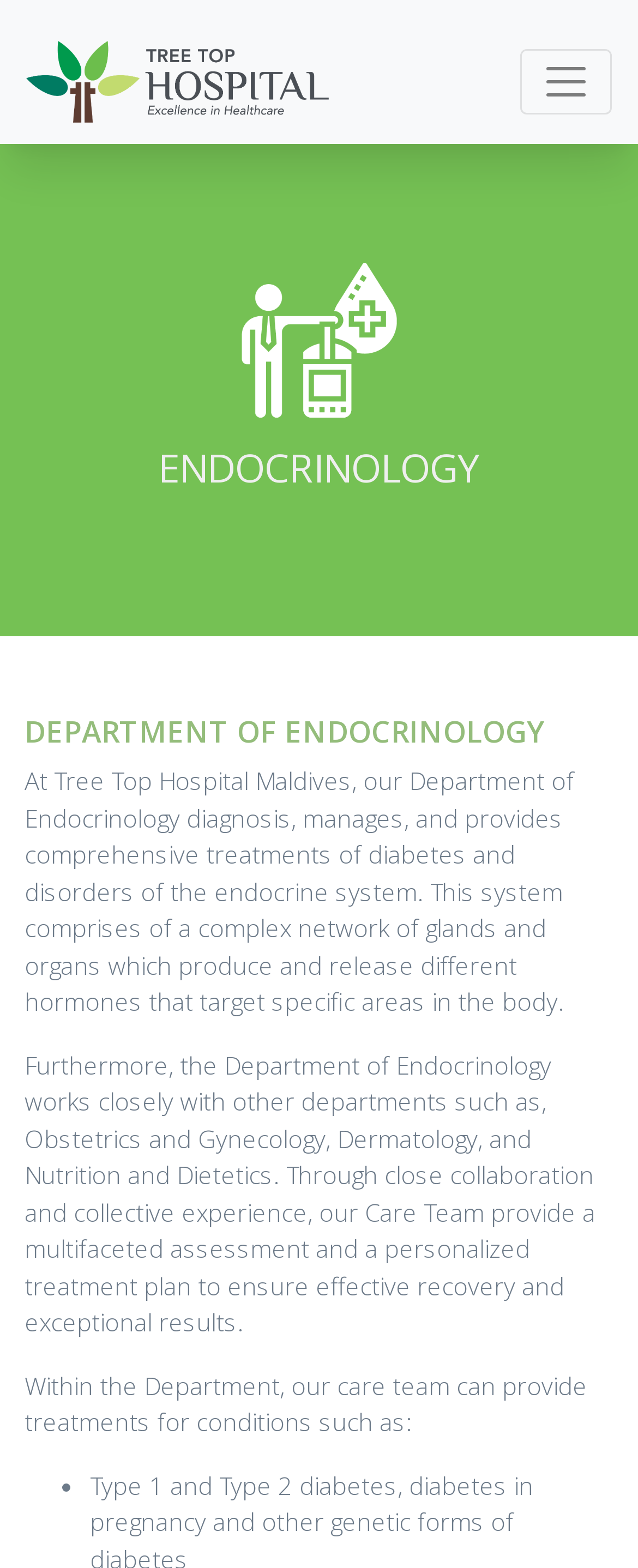Please study the image and answer the question comprehensively:
What other departments does the Department of Endocrinology work with?

The Department of Endocrinology works closely with other departments such as Obstetrics and Gynecology, Dermatology, and Nutrition and Dietetics, as mentioned in the webpage description. This collaboration enables the care team to provide a multifaceted assessment and personalized treatment plan.